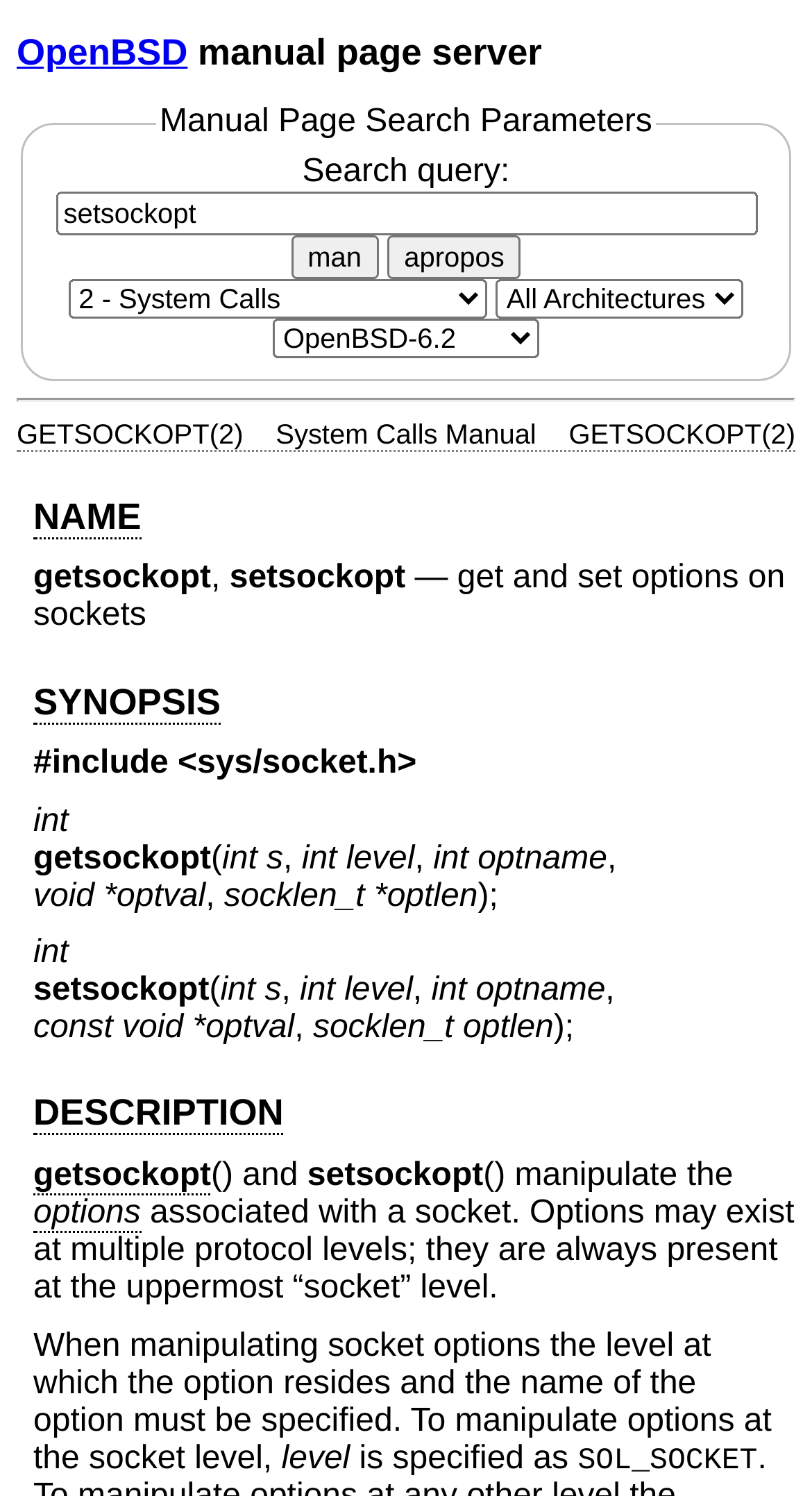Answer this question using a single word or a brief phrase:
What is the name of the manual page?

GETSOCKOPT(2)